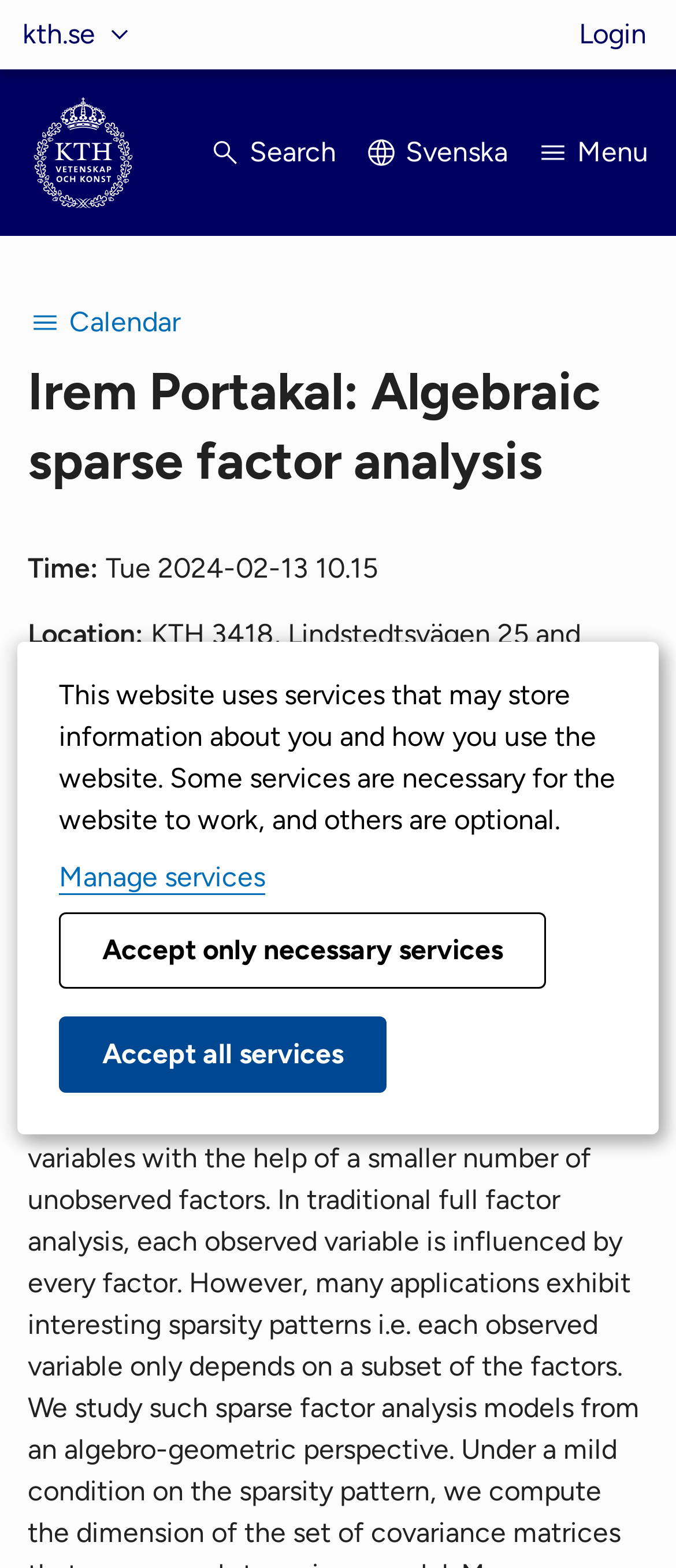Using the webpage screenshot, locate the HTML element that fits the following description and provide its bounding box: "Accept only necessary services".

[0.087, 0.582, 0.808, 0.631]